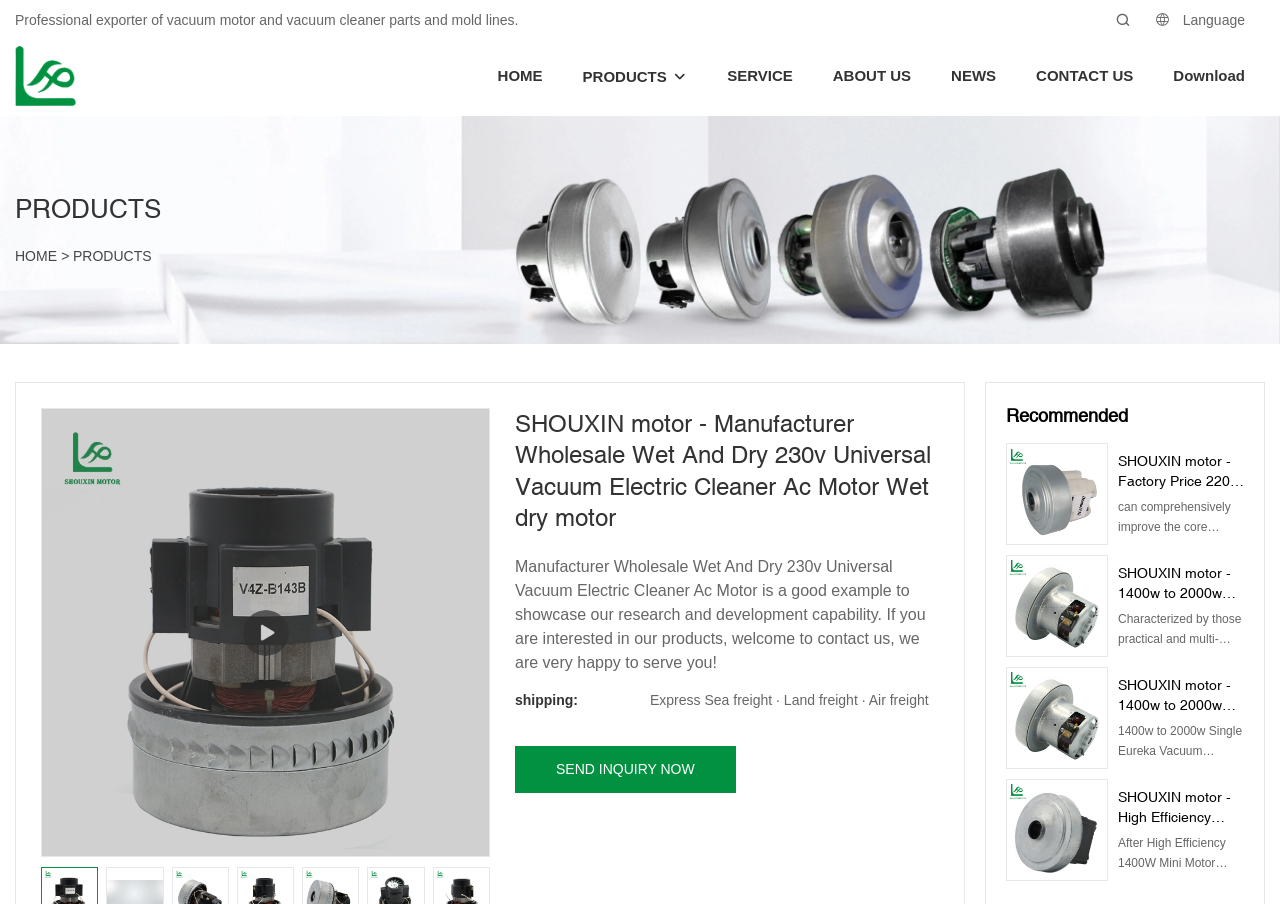Using the information in the image, give a detailed answer to the following question: What is the purpose of the 'SEND INQUIRY NOW' button?

The 'SEND INQUIRY NOW' button is likely used to send an inquiry to the manufacturer, SHOUXIN motor, to ask about their products or services, as it is placed below the product description and has a prominent position on the webpage.